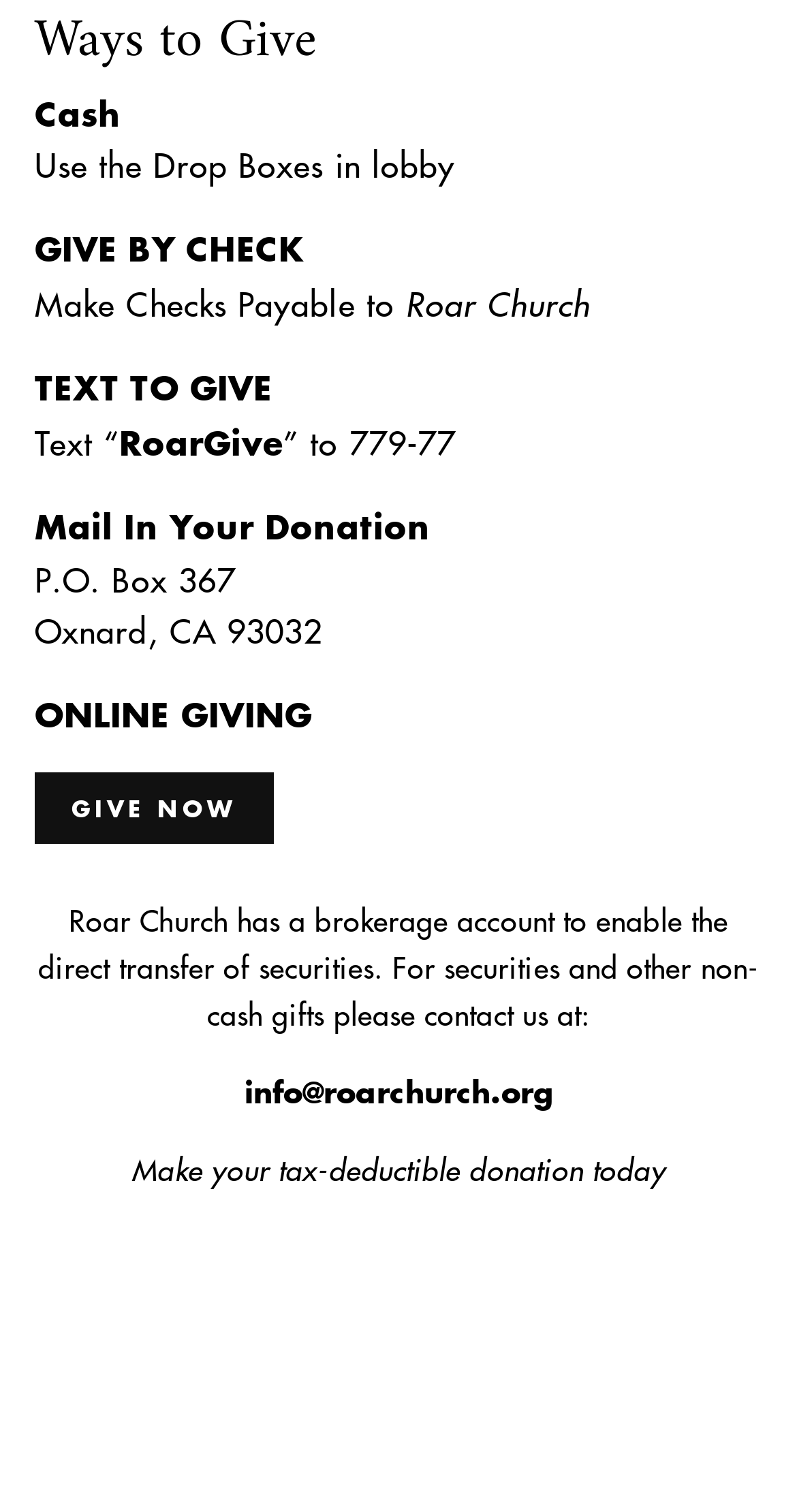What is the email address for securities and non-cash gifts?
Refer to the image and provide a one-word or short phrase answer.

info@roarchurch.org